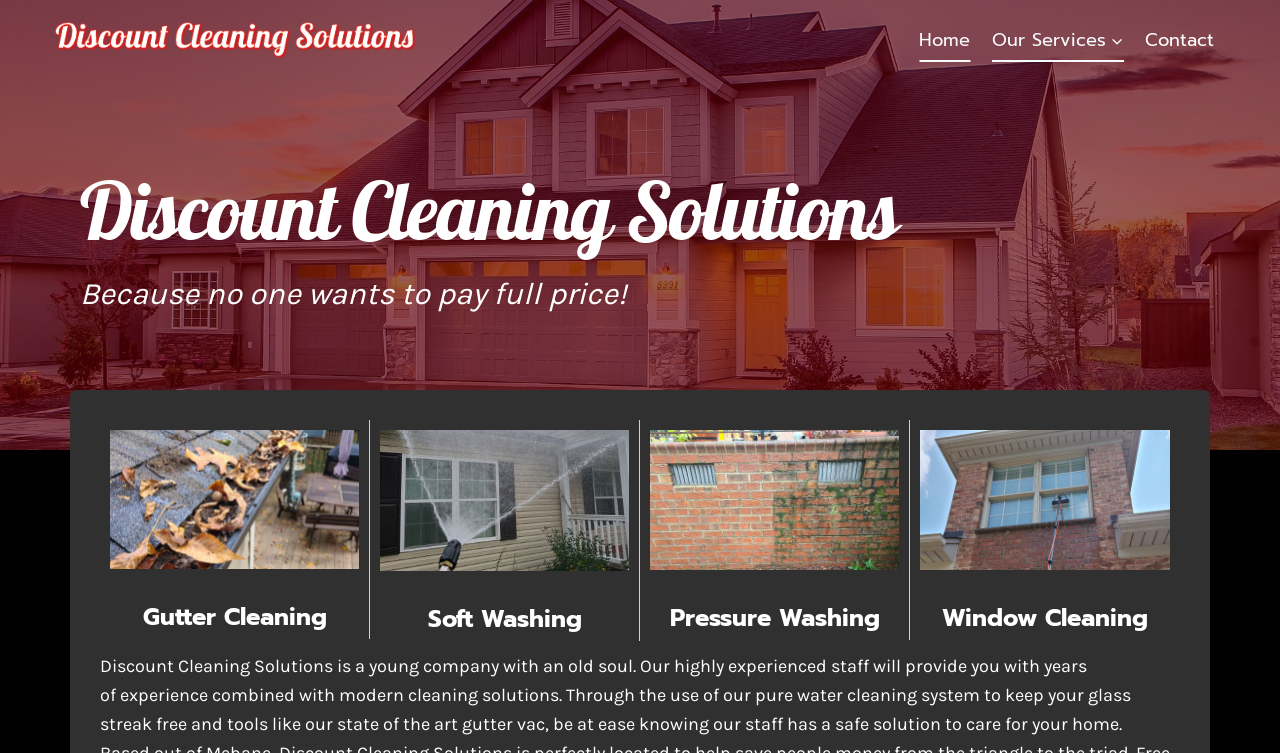Examine the image and give a thorough answer to the following question:
What is the purpose of the button next to 'Our Services'?

The button next to 'Our Services' is a child menu expander, which can be inferred from its description 'Expand child menu of Our Services' and its position next to the 'Our Services' link in the navigation menu.